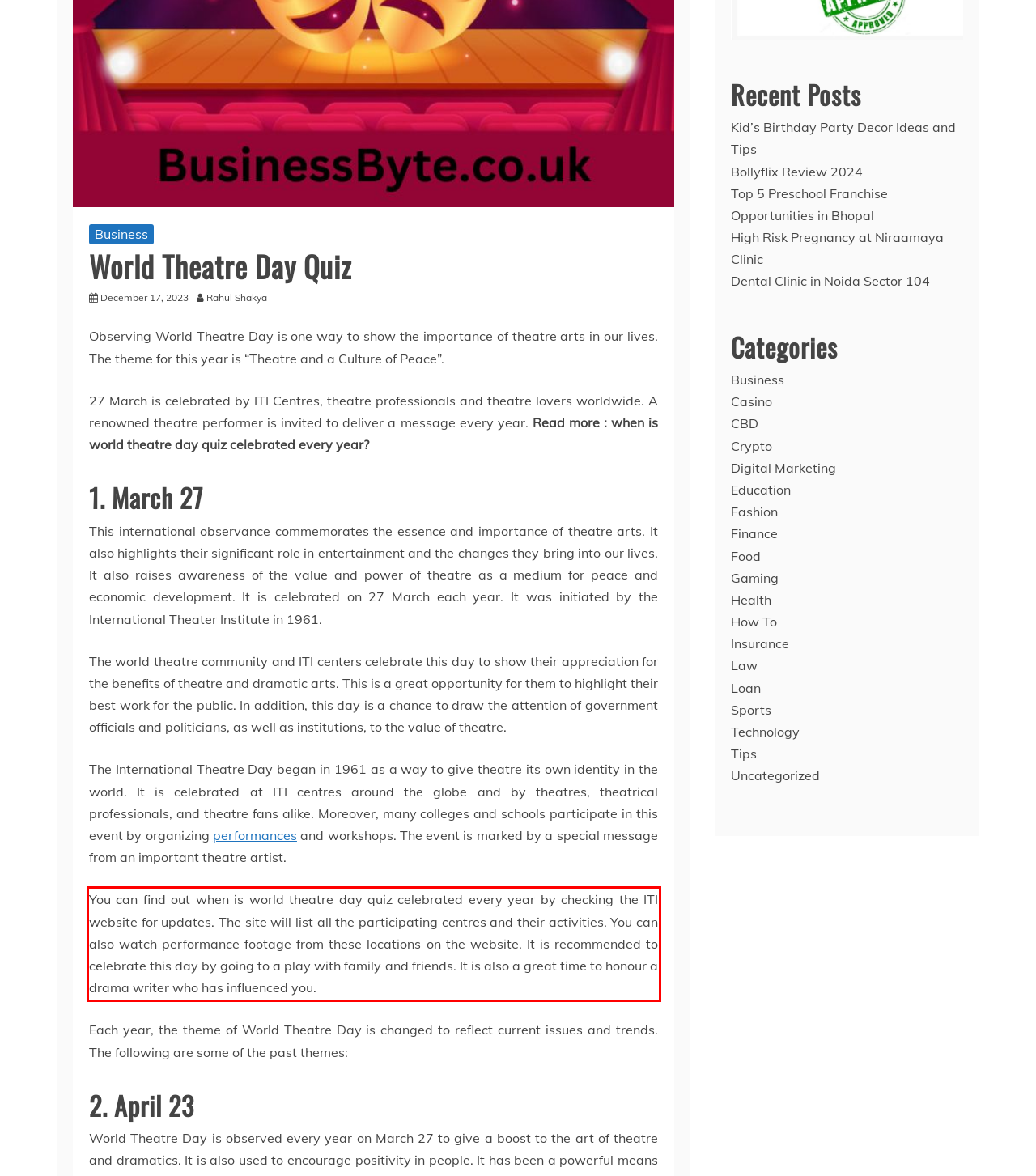Look at the screenshot of the webpage, locate the red rectangle bounding box, and generate the text content that it contains.

You can find out when is world theatre day quiz celebrated every year by checking the ITI website for updates. The site will list all the participating centres and their activities. You can also watch performance footage from these locations on the website. It is recommended to celebrate this day by going to a play with family and friends. It is also a great time to honour a drama writer who has influenced you.